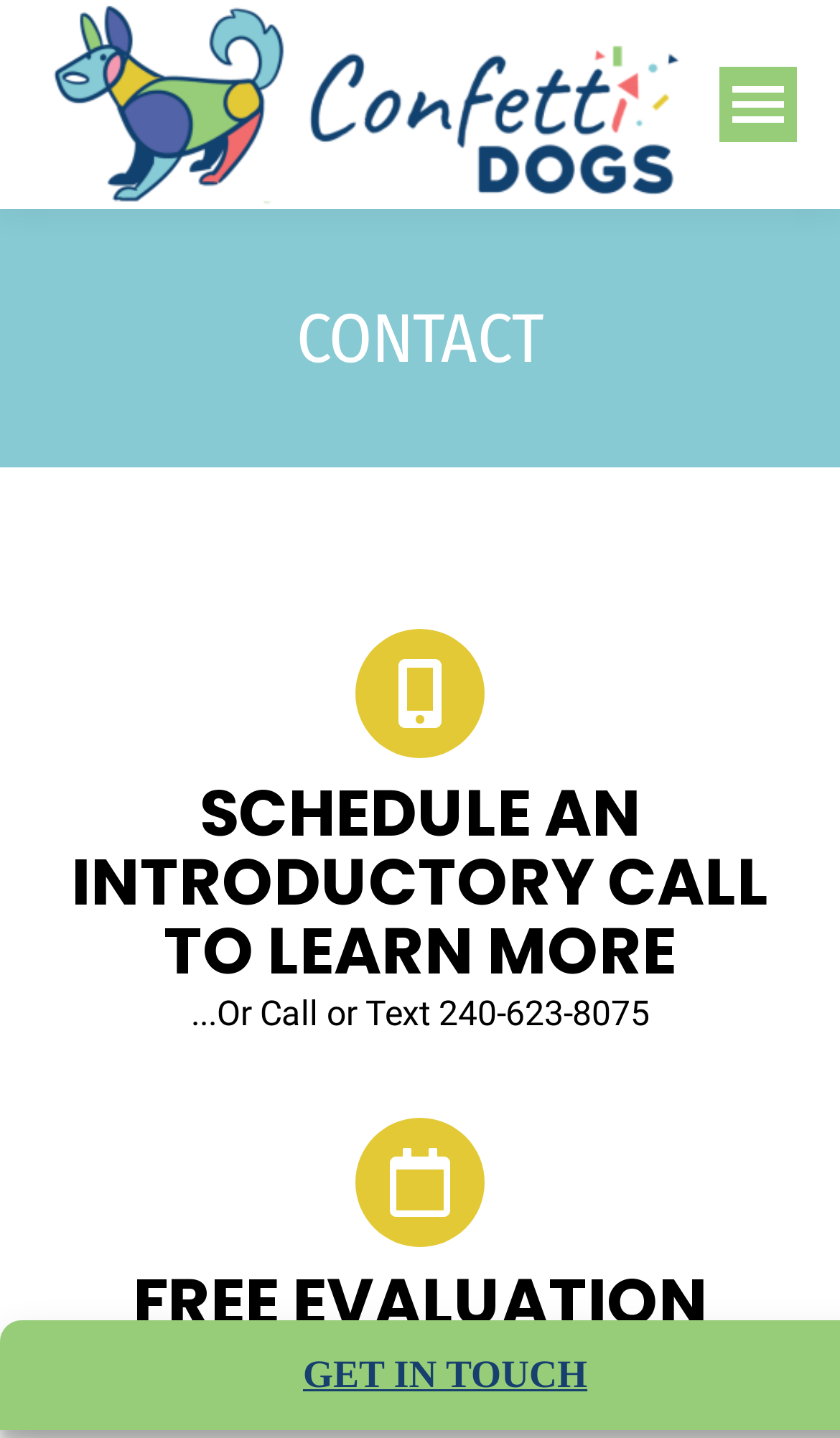Give a concise answer of one word or phrase to the question: 
What is the purpose of the 'GET IN TOUCH' link?

Get in touch with the dog trainer